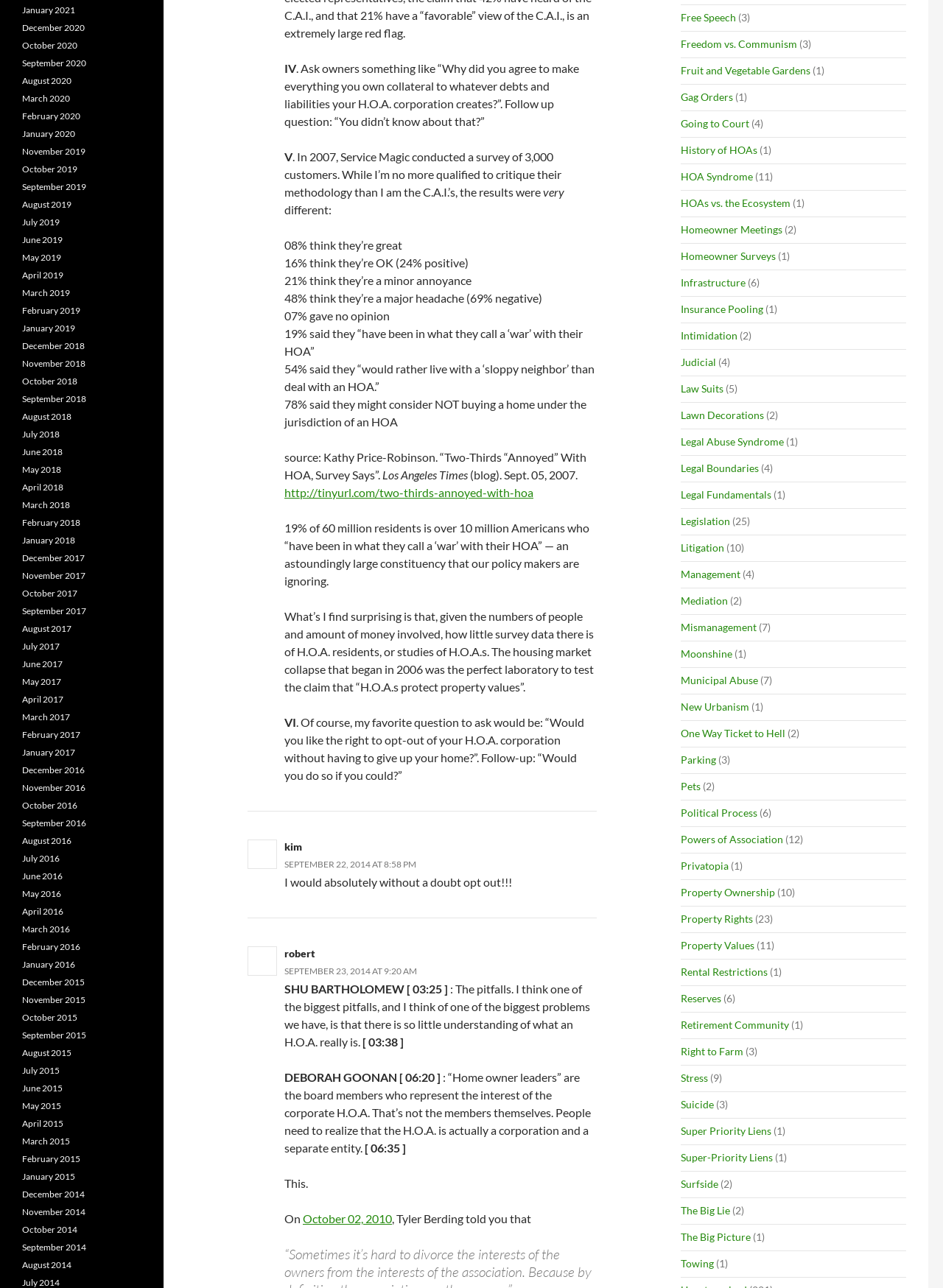Using the provided element description, identify the bounding box coordinates as (top-left x, top-left y, bottom-right x, bottom-right y). Ensure all values are between 0 and 1. Description: June 2016

[0.023, 0.676, 0.066, 0.684]